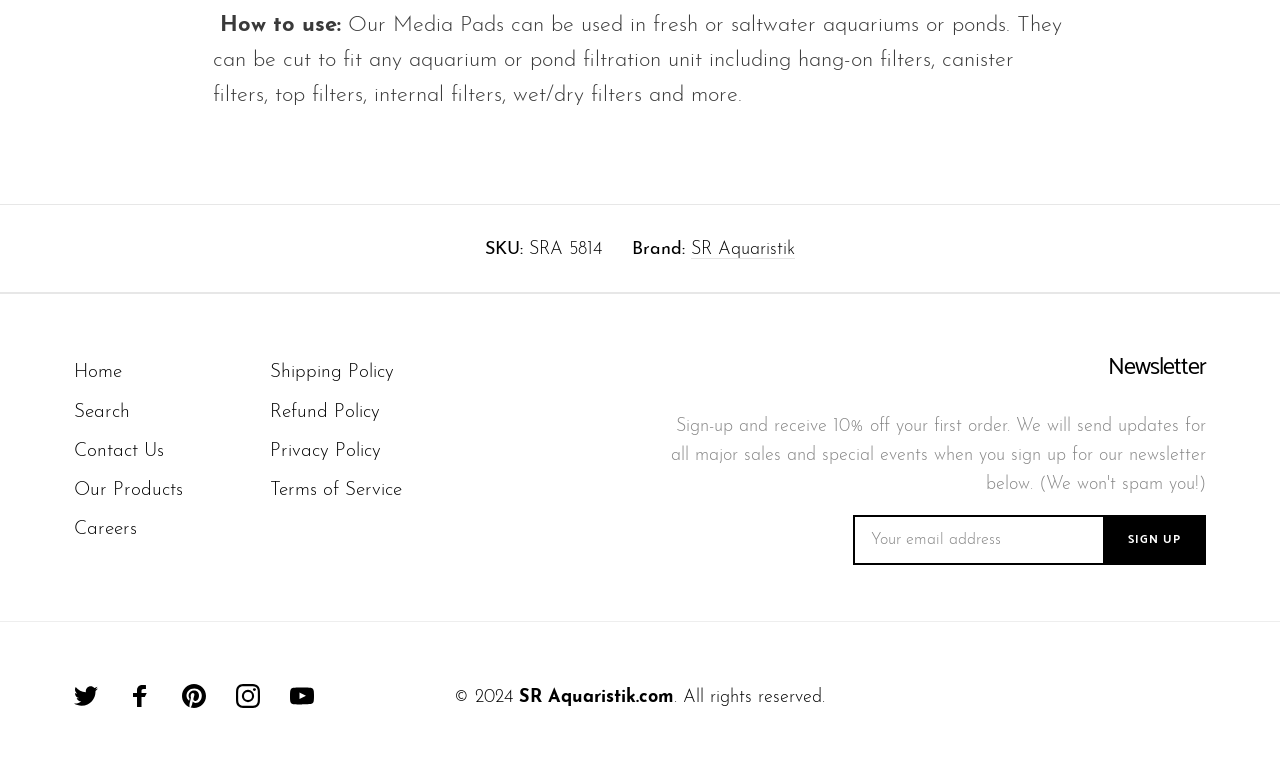Can you specify the bounding box coordinates of the area that needs to be clicked to fulfill the following instruction: "Visit SR Aquaristik on Twitter"?

[0.058, 0.888, 0.077, 0.92]